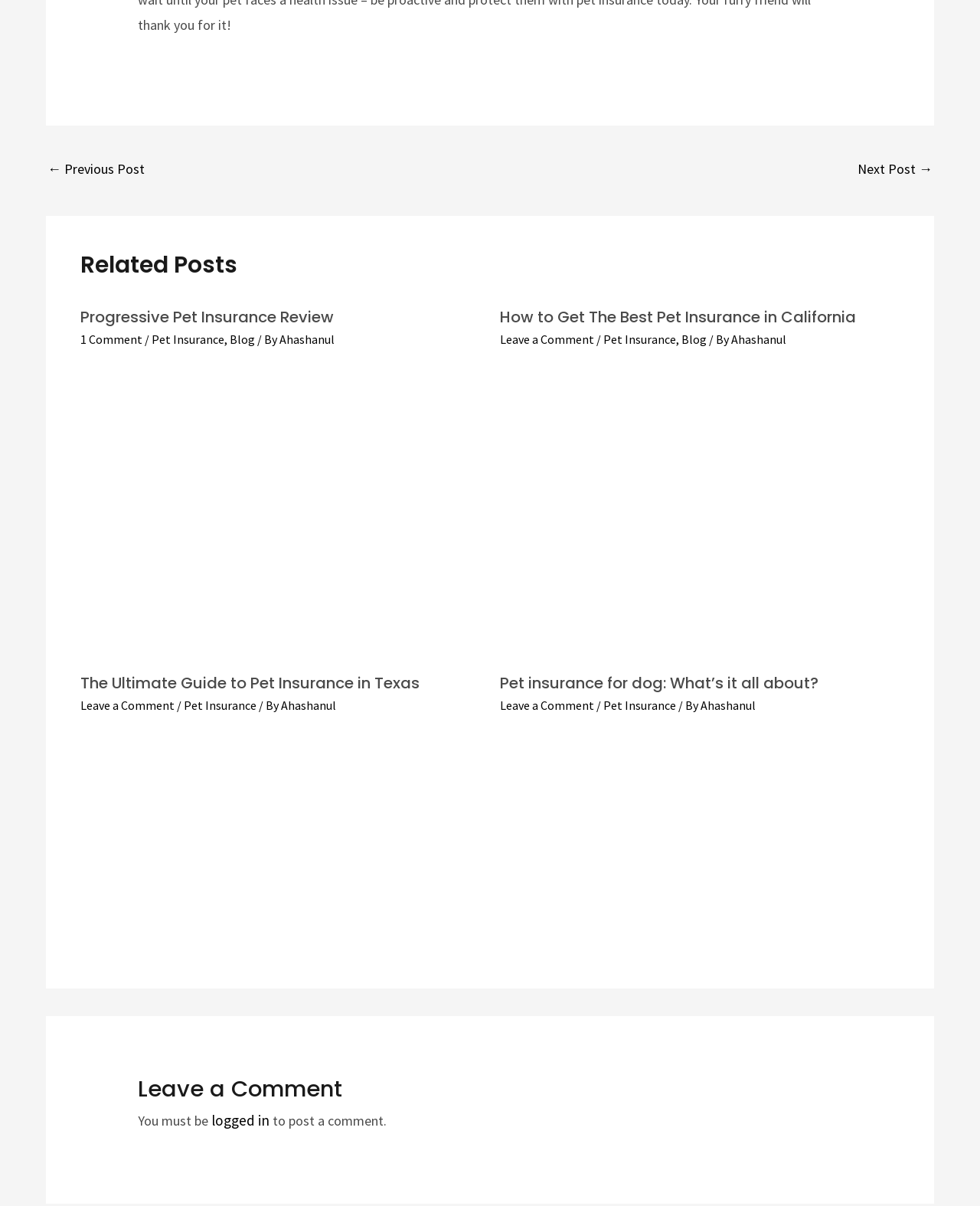How many related posts are shown on this webpage?
Carefully analyze the image and provide a thorough answer to the question.

There are four article elements on the webpage, each containing a heading element with a title, which suggests that there are four related posts shown on this webpage.